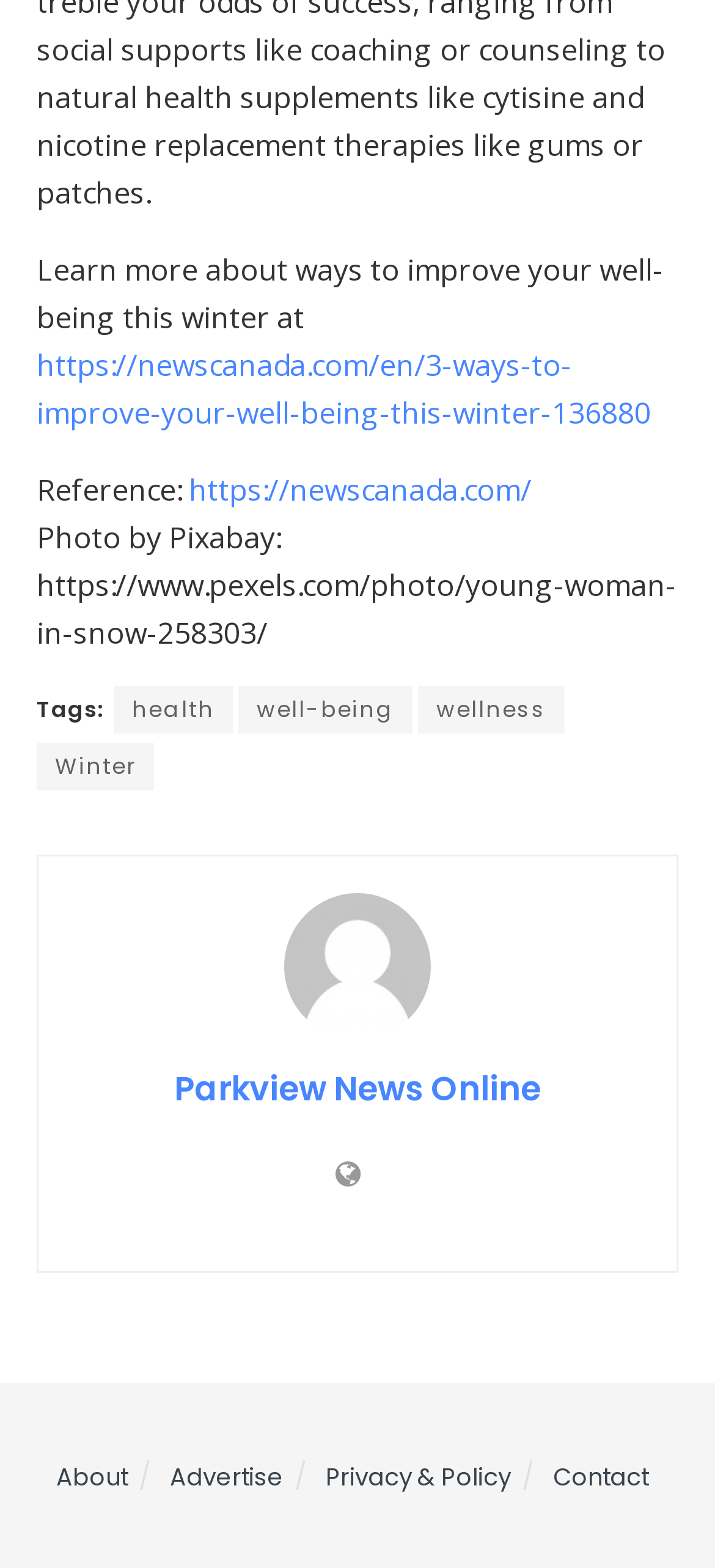Refer to the image and answer the question with as much detail as possible: What is the source of the photo?

The source of the photo can be determined by reading the static text 'Photo by Pixabay: https://www.pexels.com/photo/young-woman-in-snow-258303/', which credits Pixabay as the source of the photo.